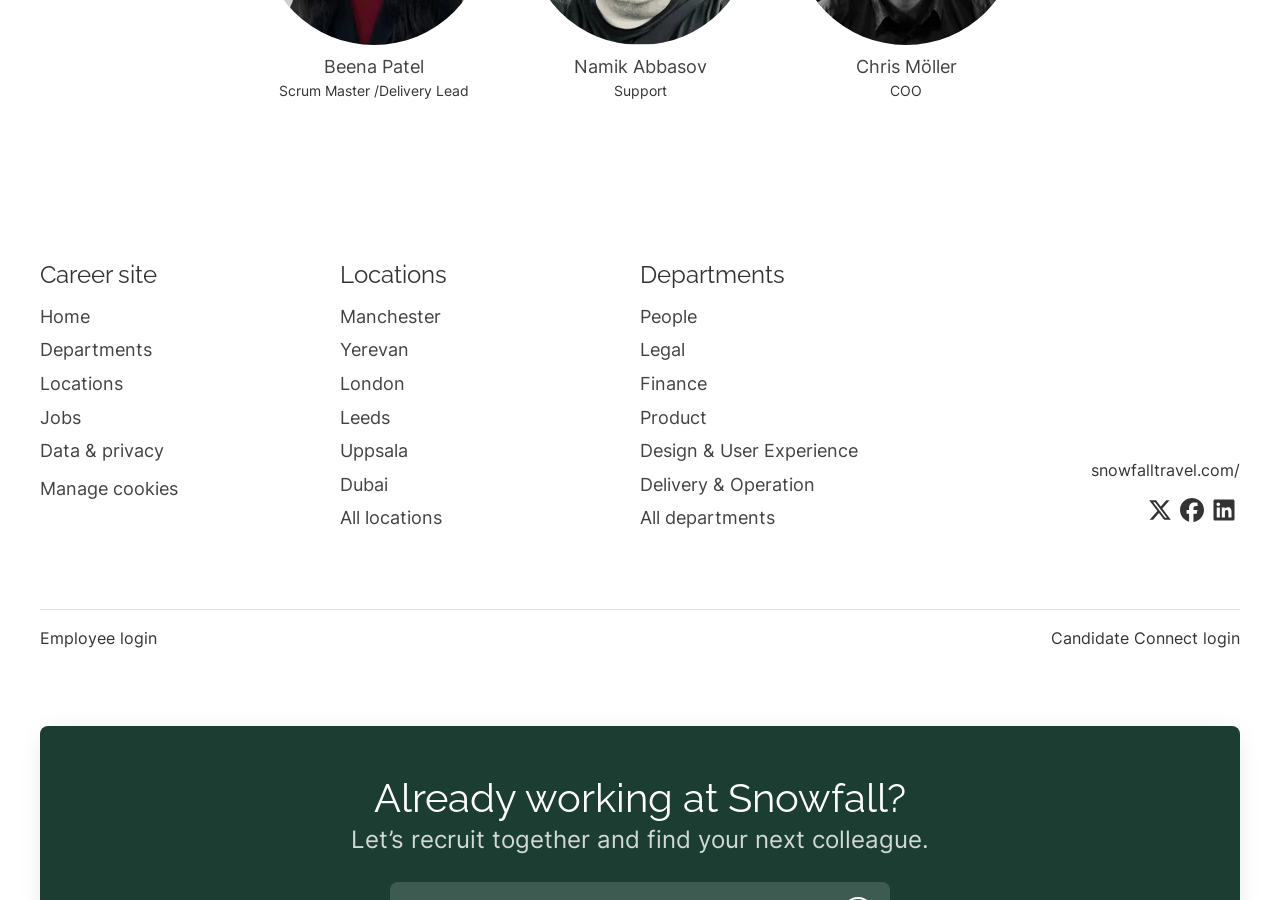Show the bounding box coordinates for the element that needs to be clicked to execute the following instruction: "Read the 'Mercy Health Resolves Insider Data Breach Lawsuit with $1.8 Million' article". Provide the coordinates in the form of four float numbers between 0 and 1, i.e., [left, top, right, bottom].

None